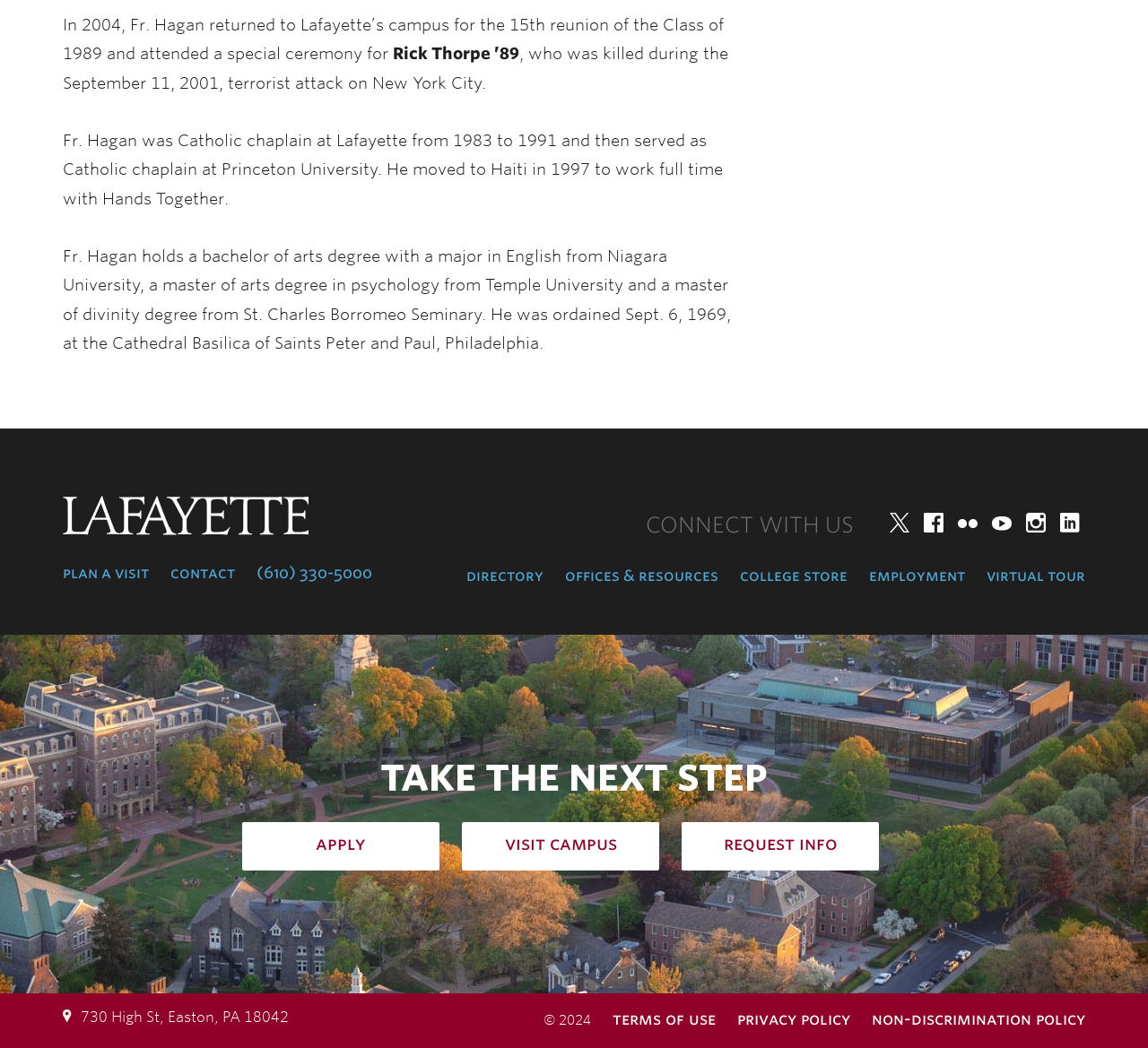Please provide the bounding box coordinates for the element that needs to be clicked to perform the following instruction: "plan a visit to the college". The coordinates should be given as four float numbers between 0 and 1, i.e., [left, top, right, bottom].

[0.055, 0.536, 0.13, 0.557]